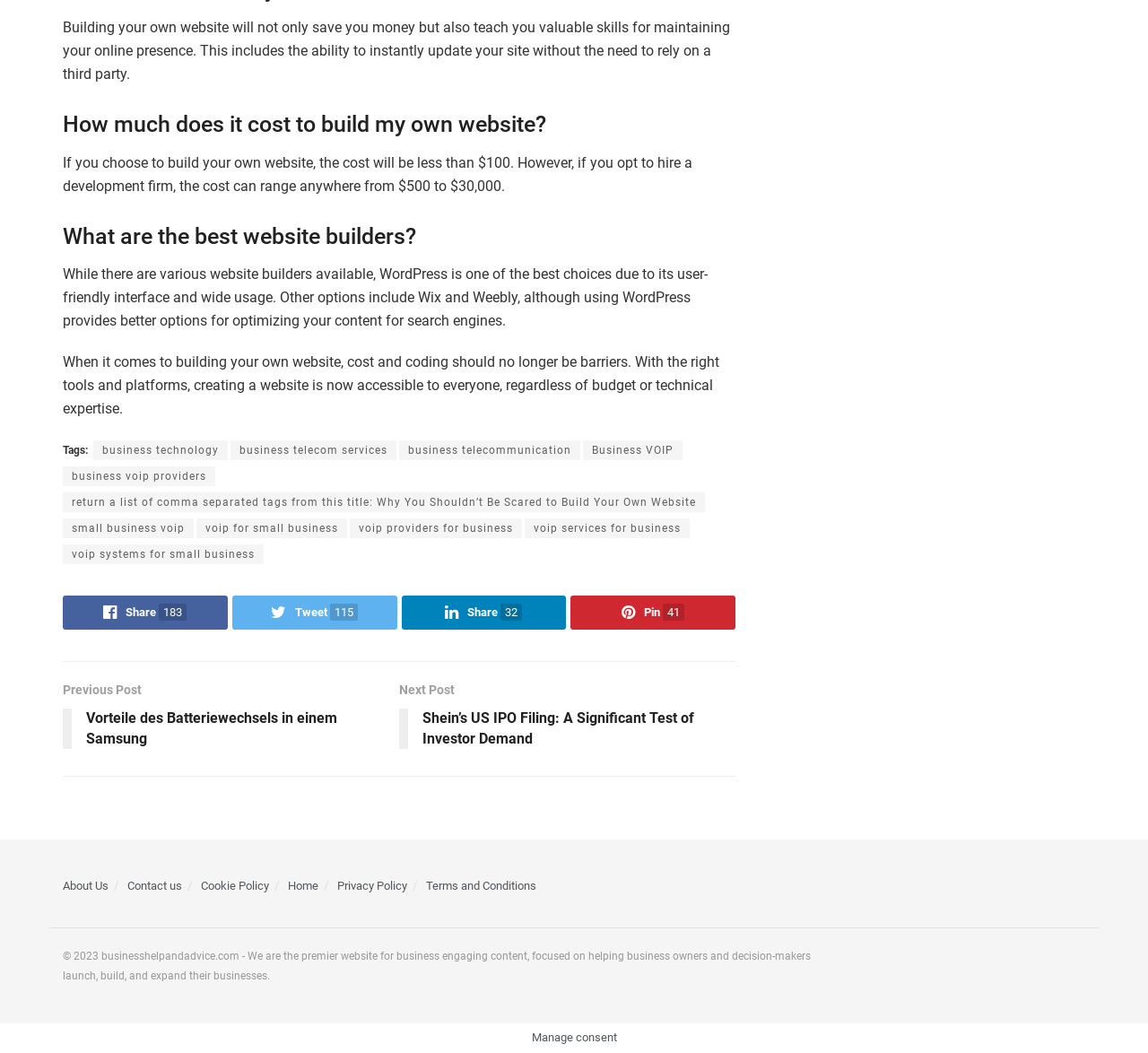What is the purpose of the website?
Provide a one-word or short-phrase answer based on the image.

Helping business owners